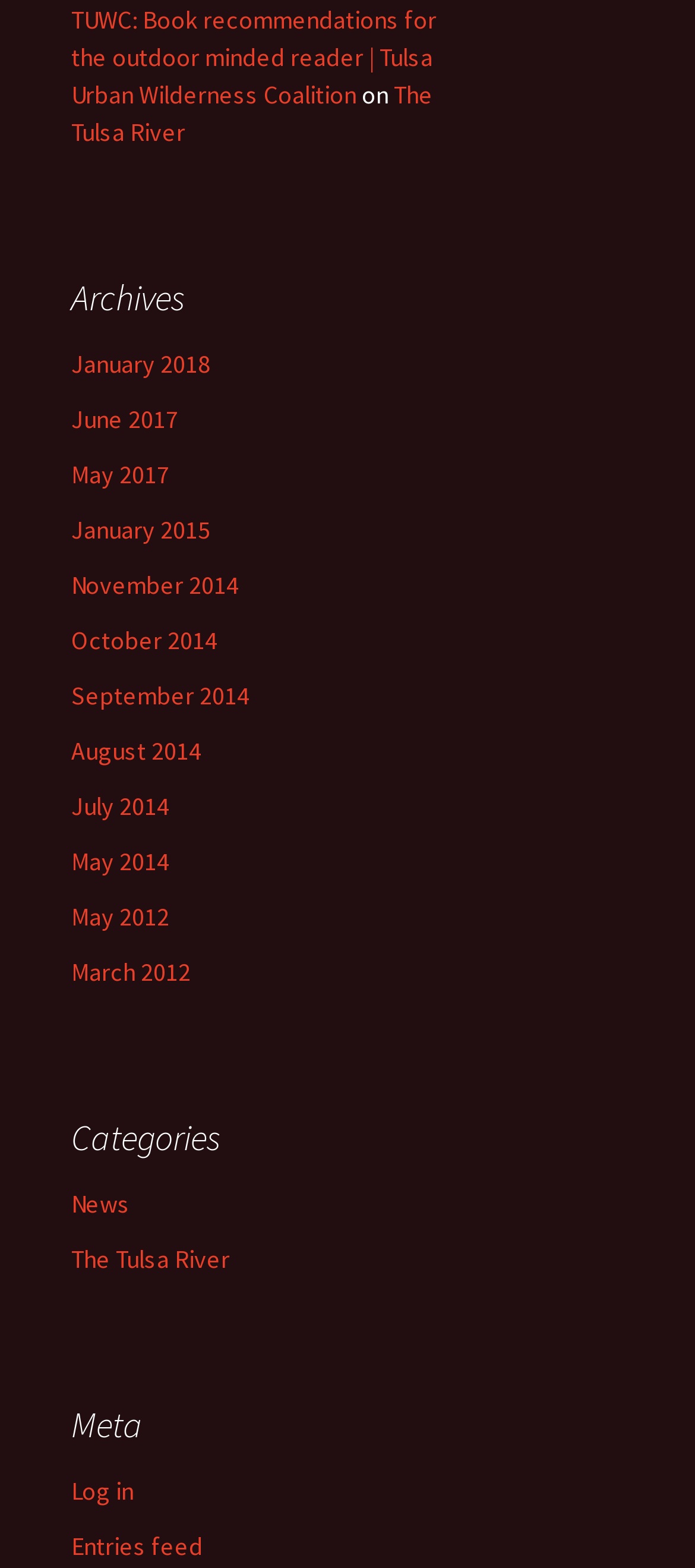Determine the bounding box coordinates of the element that should be clicked to execute the following command: "log in".

[0.103, 0.941, 0.192, 0.961]